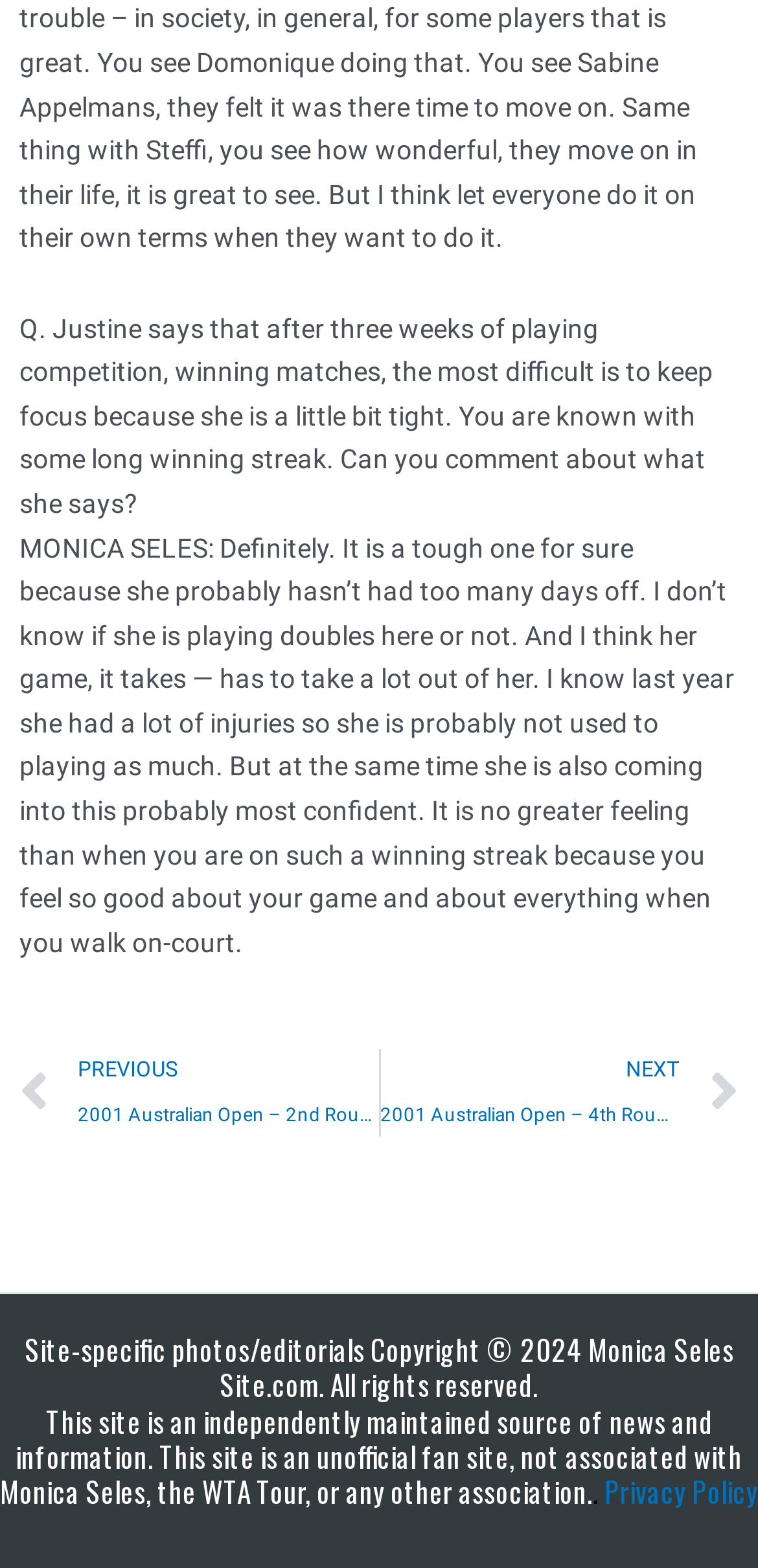For the following element description, predict the bounding box coordinates in the format (top-left x, top-left y, bottom-right x, bottom-right y). All values should be floating point numbers between 0 and 1. Description: Privacy Policy

[0.797, 0.938, 1.0, 0.964]